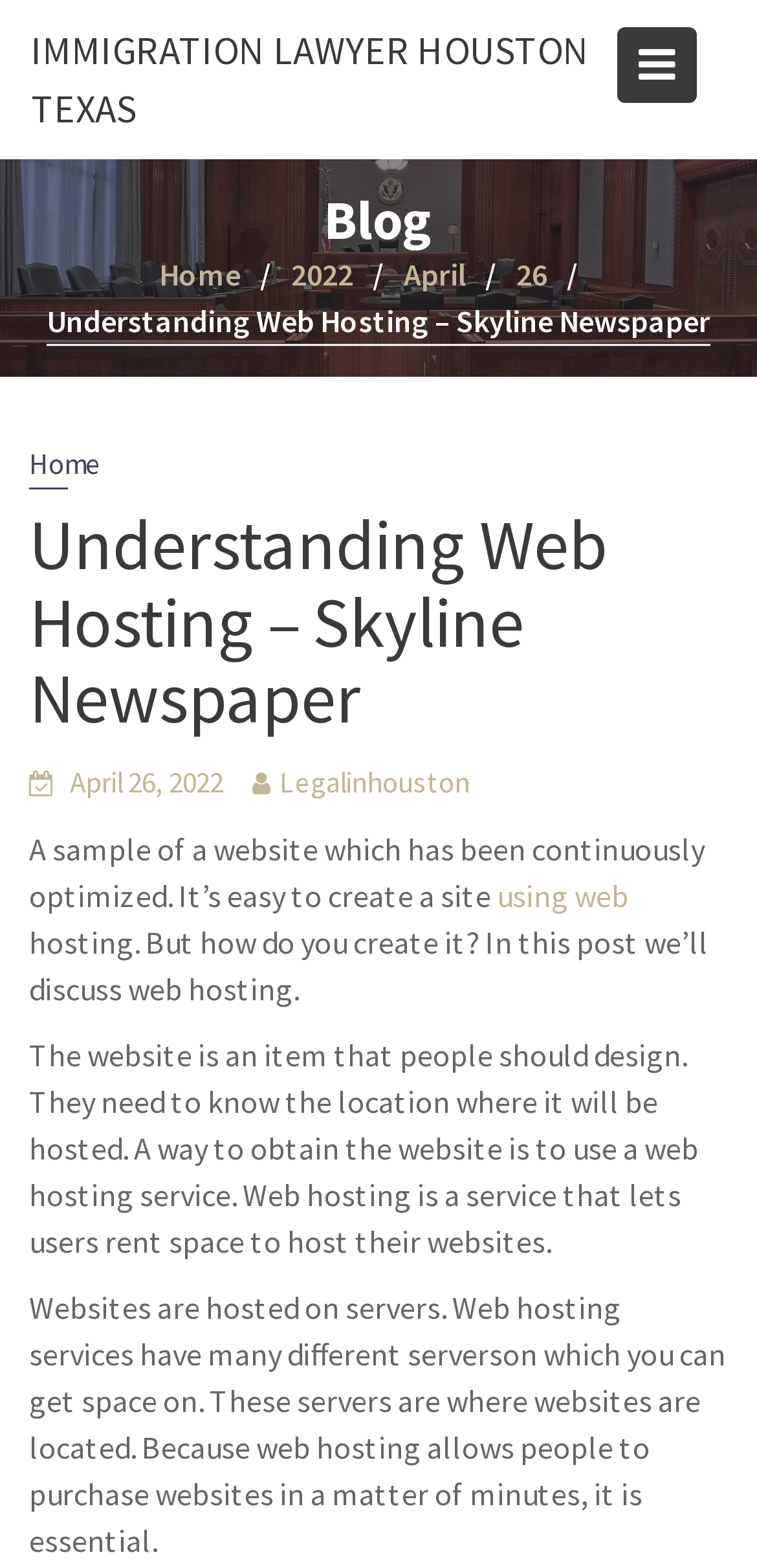Given the content of the image, can you provide a detailed answer to the question?
What is the purpose of web hosting services?

The purpose of web hosting services is to provide users with a platform to host their websites. This is mentioned in the text 'Web hosting is a service that lets users rent space to host their websites.' which explains the role of web hosting services.